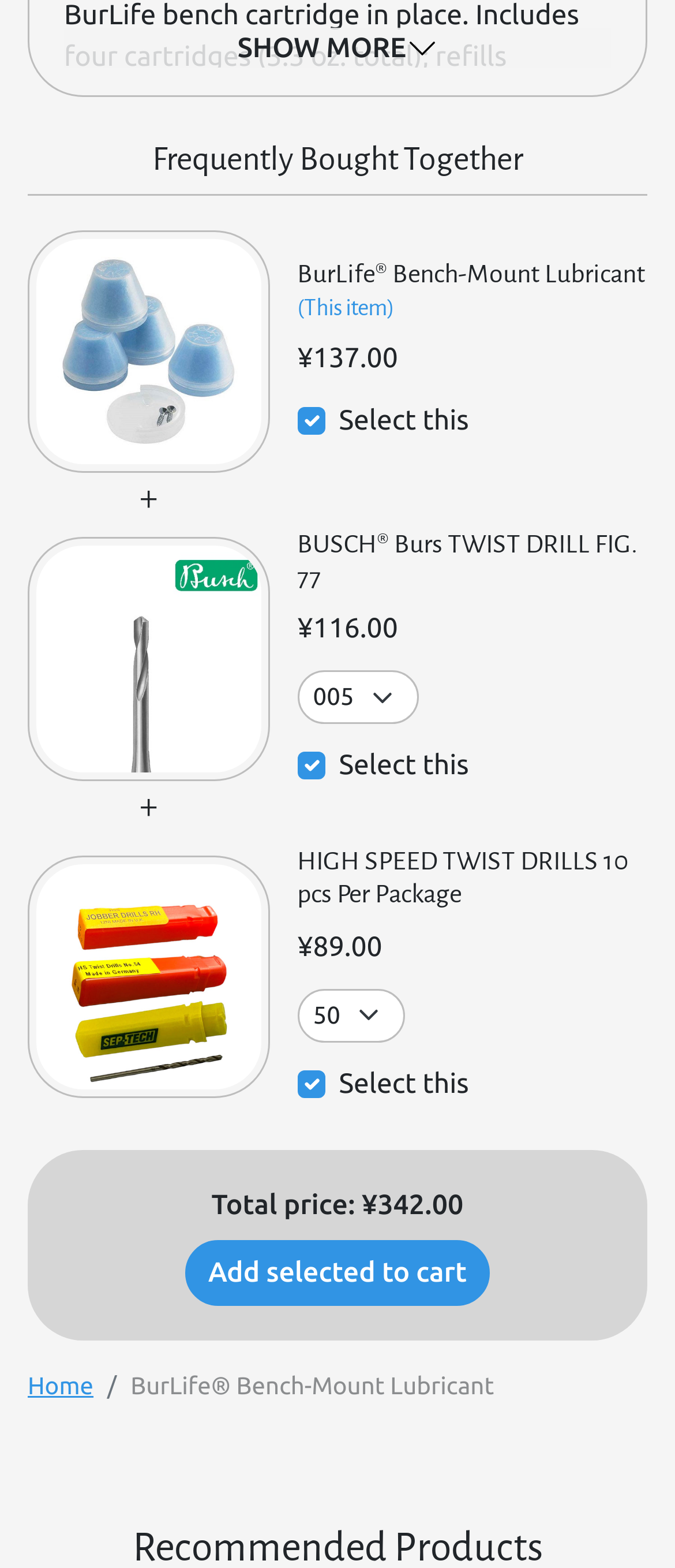What is the name of the first item in the 'Frequently Bought Together' section?
Using the visual information, reply with a single word or short phrase.

BurLife Bench-Mount Lubricant